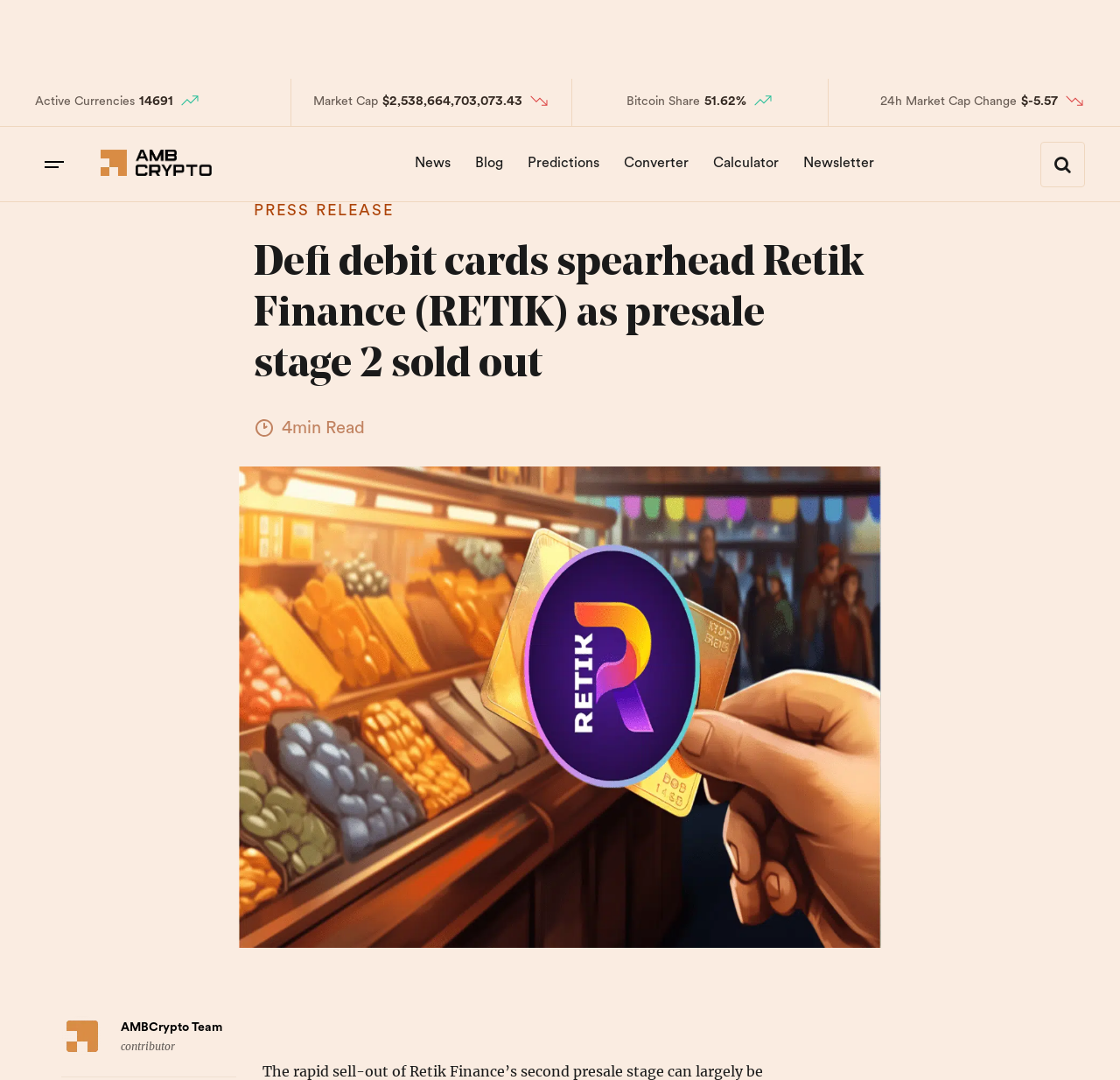What is the market capitalization of Retik Finance?
Refer to the screenshot and answer in one word or phrase.

$2,538,664,703,073.43